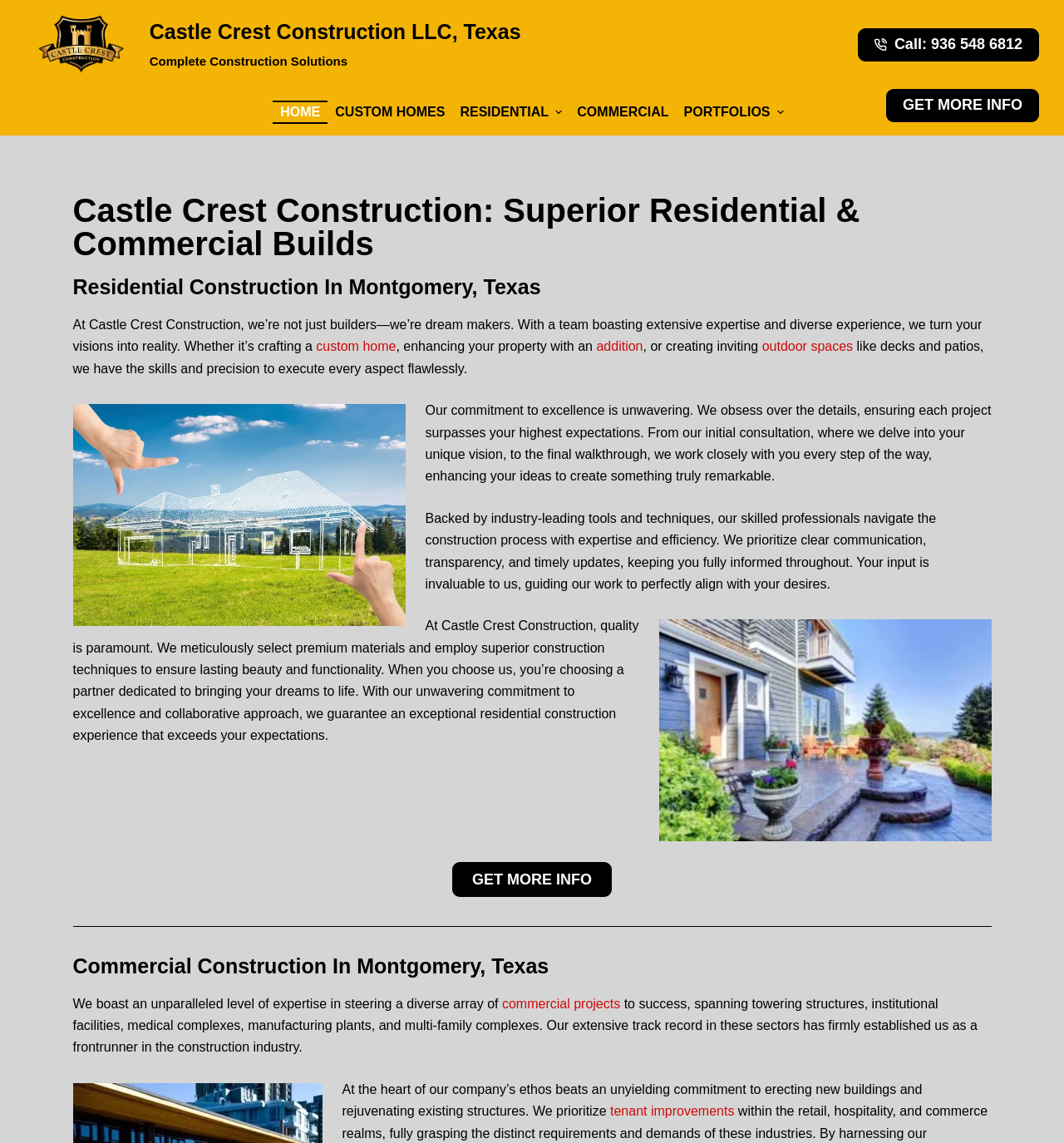Please identify the primary heading of the webpage and give its text content.

Castle Crest Construction: Superior Residential & Commercial Builds